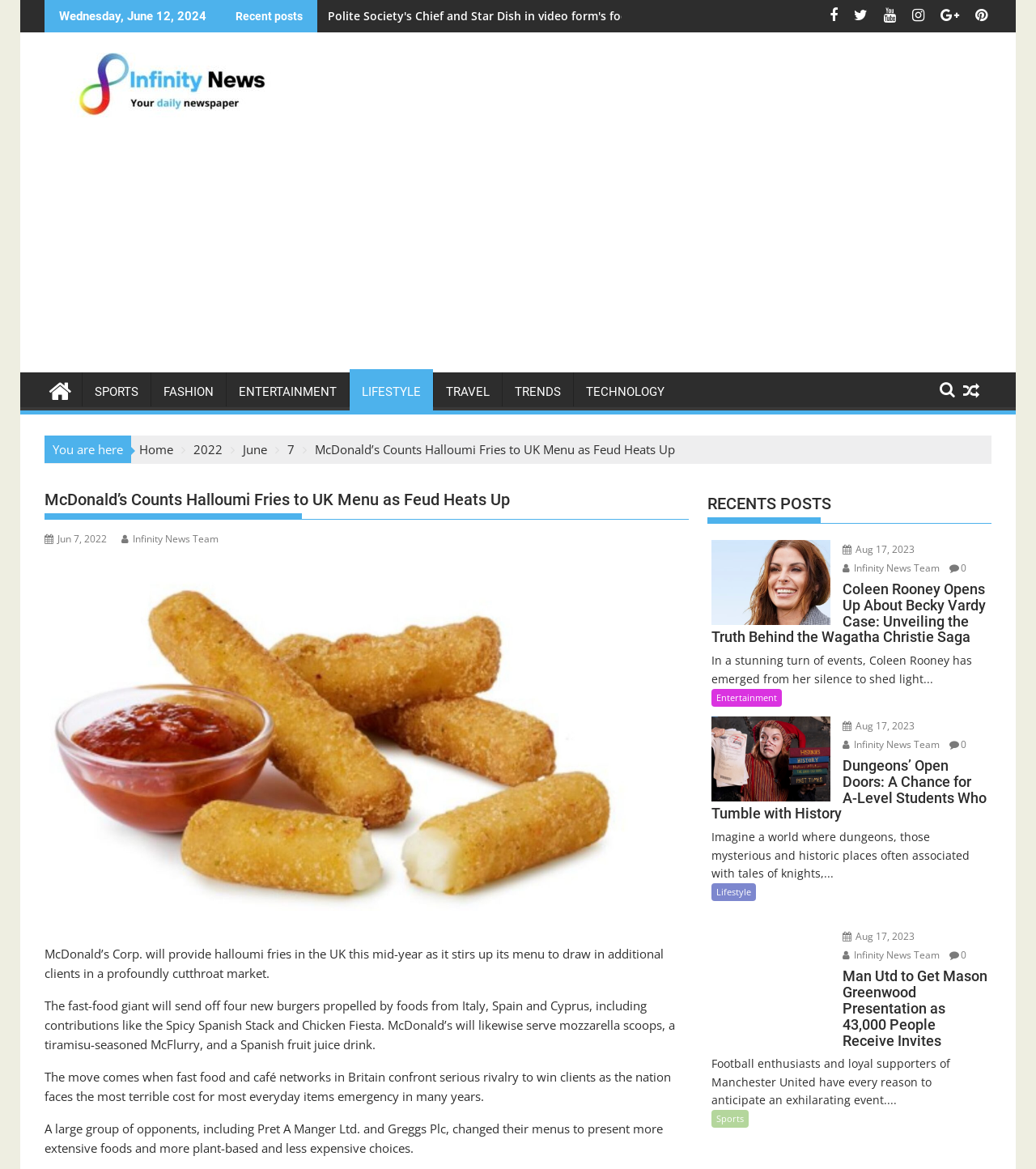Locate the bounding box coordinates of the area where you should click to accomplish the instruction: "View the 'Infinity News' website".

[0.043, 0.038, 0.27, 0.105]